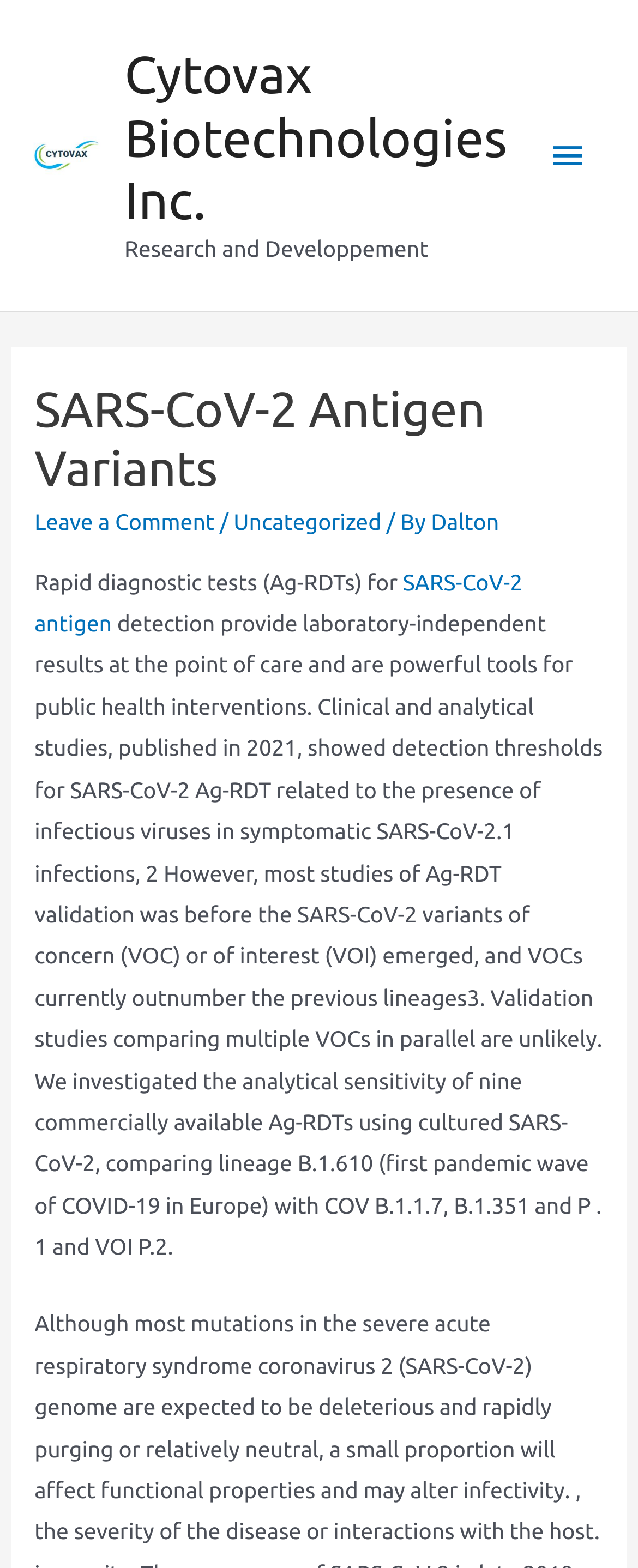Give a detailed account of the webpage.

The webpage is about SARS-CoV-2 Antigen Variants, specifically discussing research and development in this area. At the top left, there is a link to "Cytovax Biotechnologies Inc." accompanied by an image with the same name. Below this, there is a horizontal menu bar with a link to "Cytovax Biotechnologies Inc." again, followed by a static text "Research and Developpement".

On the right side of the top section, there is a button labeled "Main Menu" which, when expanded, reveals a dropdown menu. The dropdown menu contains a header with the title "SARS-CoV-2 Antigen Variants" and a link to "Leave a Comment". Below this, there is a breadcrumb navigation with links to "Uncategorized" and "Dalton", separated by forward slashes.

The main content of the webpage is divided into two paragraphs. The first paragraph discusses the use of rapid diagnostic tests (Ag-RDTs) for SARS-CoV-2 antigen detection, highlighting their ability to provide laboratory-independent results at the point of care. The text also mentions clinical and analytical studies published in 2021, which showed detection thresholds for SARS-CoV-2 Ag-RDT related to the presence of infectious viruses in symptomatic SARS-CoV-2 infections.

The second paragraph describes a research investigation into the analytical sensitivity of nine commercially available Ag-RDTs using cultured SARS-CoV-2, comparing different lineages and variants of concern.